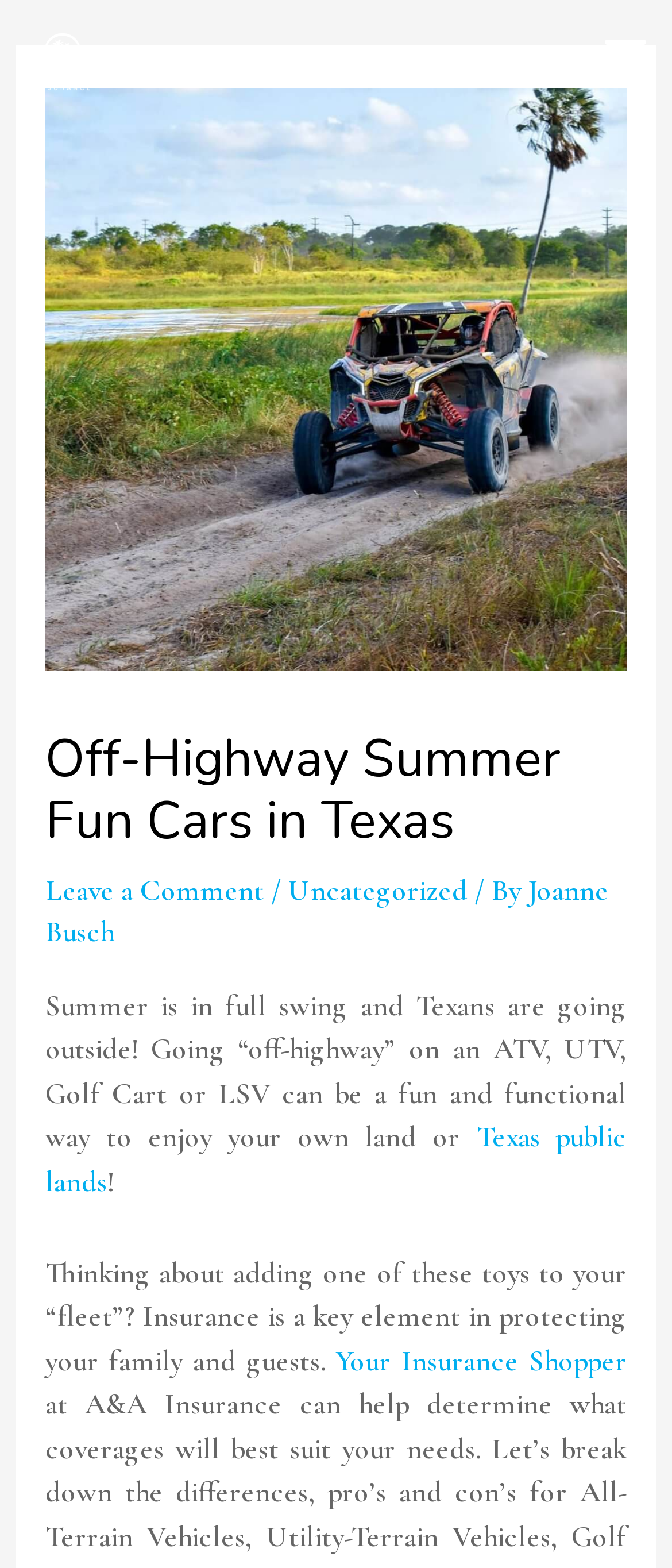Please answer the following question using a single word or phrase: 
What is the purpose of insurance in this context?

Protecting family and guests